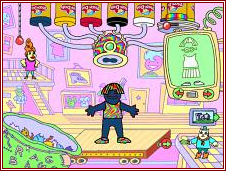What is displayed on the gadget on the right?
Offer a detailed and exhaustive answer to the question.

The gadget on the right side of the image displays an outfit selection, which enhances the customization aspect of the game and allows players to personalize their characters' appearances.